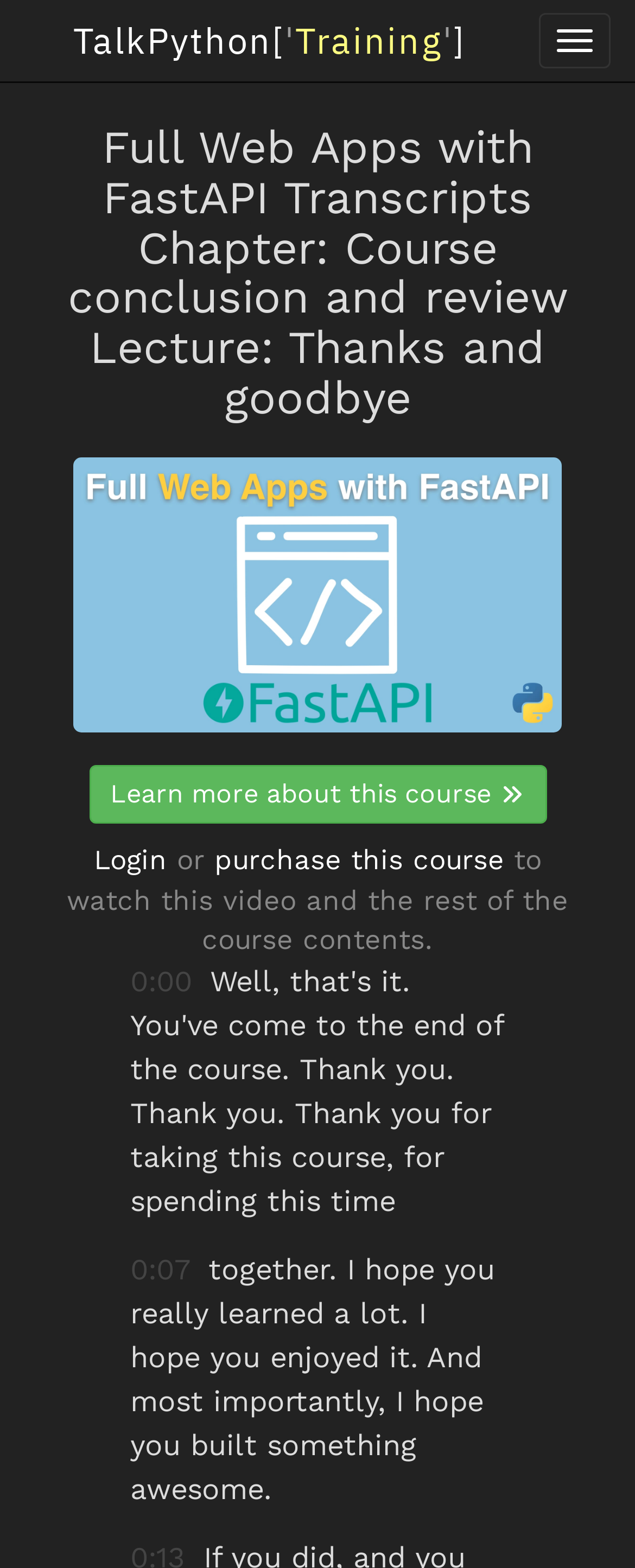What is the speaker's sentiment in the transcript?
Provide a one-word or short-phrase answer based on the image.

Positive